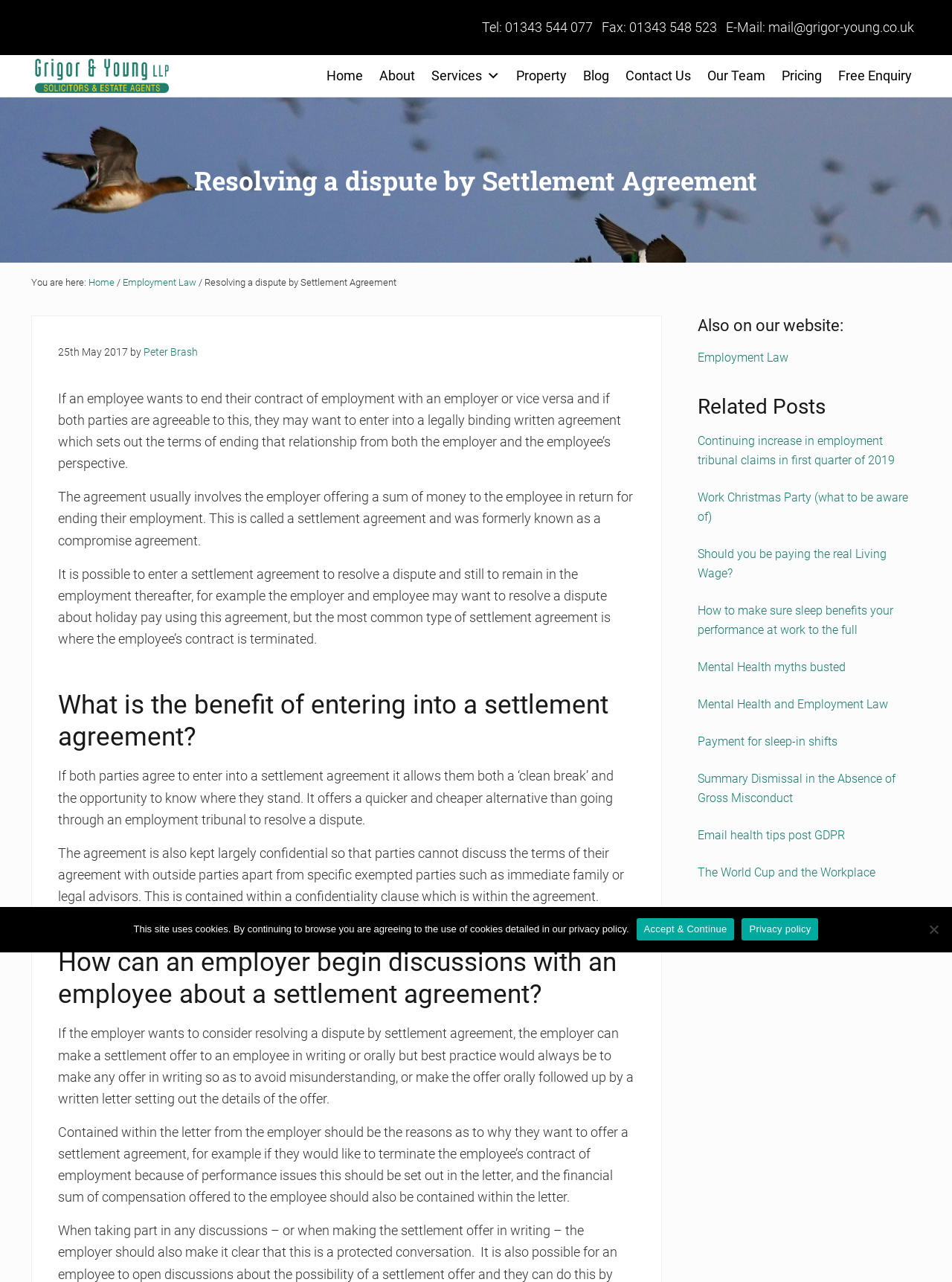Explain the webpage in detail.

This webpage is about resolving disputes between employers and employees through settlement agreements. At the top of the page, there are three "Skip to" links, followed by a logo and a navigation menu with links to various sections of the website, including "Home", "About", "Services", and "Contact Us". Below the navigation menu, there is a heading that reads "Resolving a dispute by Settlement Agreement".

On the left side of the page, there is a breadcrumb trail showing the current location of the user, with links to "Home" and "Employment Law". Below the breadcrumb trail, there is a main content area with several sections of text. The first section explains what a settlement agreement is and how it can be used to resolve disputes between employers and employees. The text is divided into several paragraphs, with headings that ask questions such as "What is the benefit of entering into a settlement agreement?" and "How can an employer begin discussions with an employee about a settlement agreement?".

On the right side of the page, there is a sidebar with several links to related articles, including "Employment Law", "Continuing increase in employment tribunal claims in first quarter of 2019", and "Mental Health myths busted". There are also links to other sections of the website, such as "Related Posts" and "Also on our website".

At the bottom of the page, there is a cookie notice dialog with a message about the use of cookies on the website and links to accept the cookies or read the privacy policy.